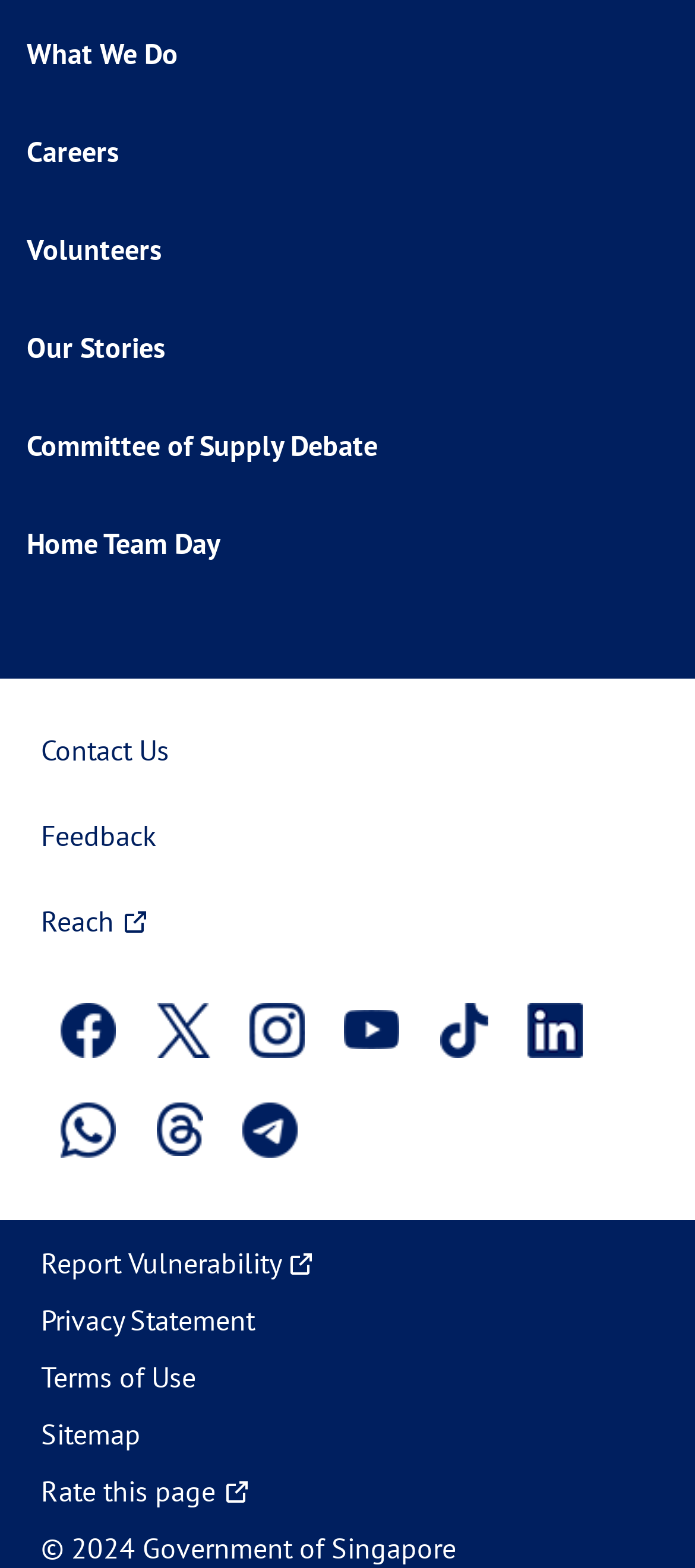What is the purpose of the 'Report Vulnerability' link?
Based on the image, answer the question in a detailed manner.

I found a link labeled 'Report Vulnerability' at the bottom of the page with bounding box coordinates indicating its vertical position. The presence of this link suggests that it is intended for users to report any vulnerabilities or security issues they may encounter on the website.